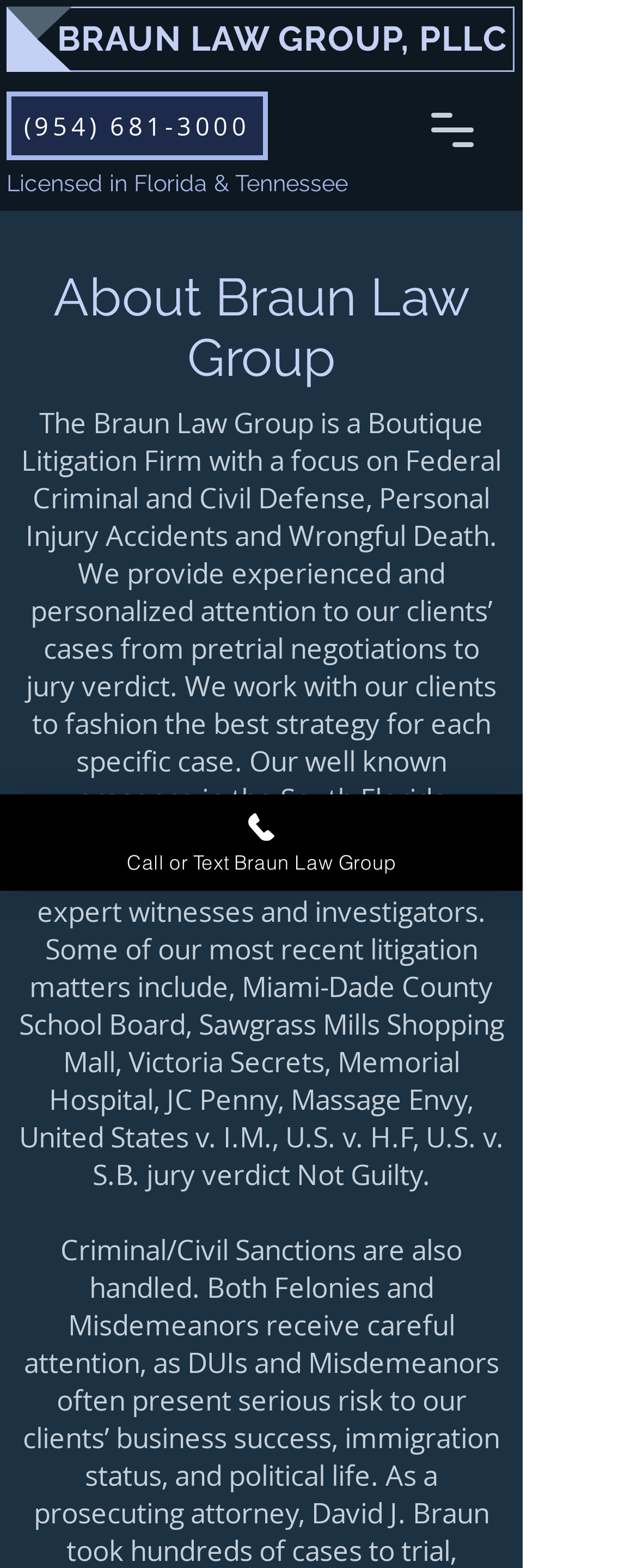Extract the main headline from the webpage and generate its text.

About Braun Law Group